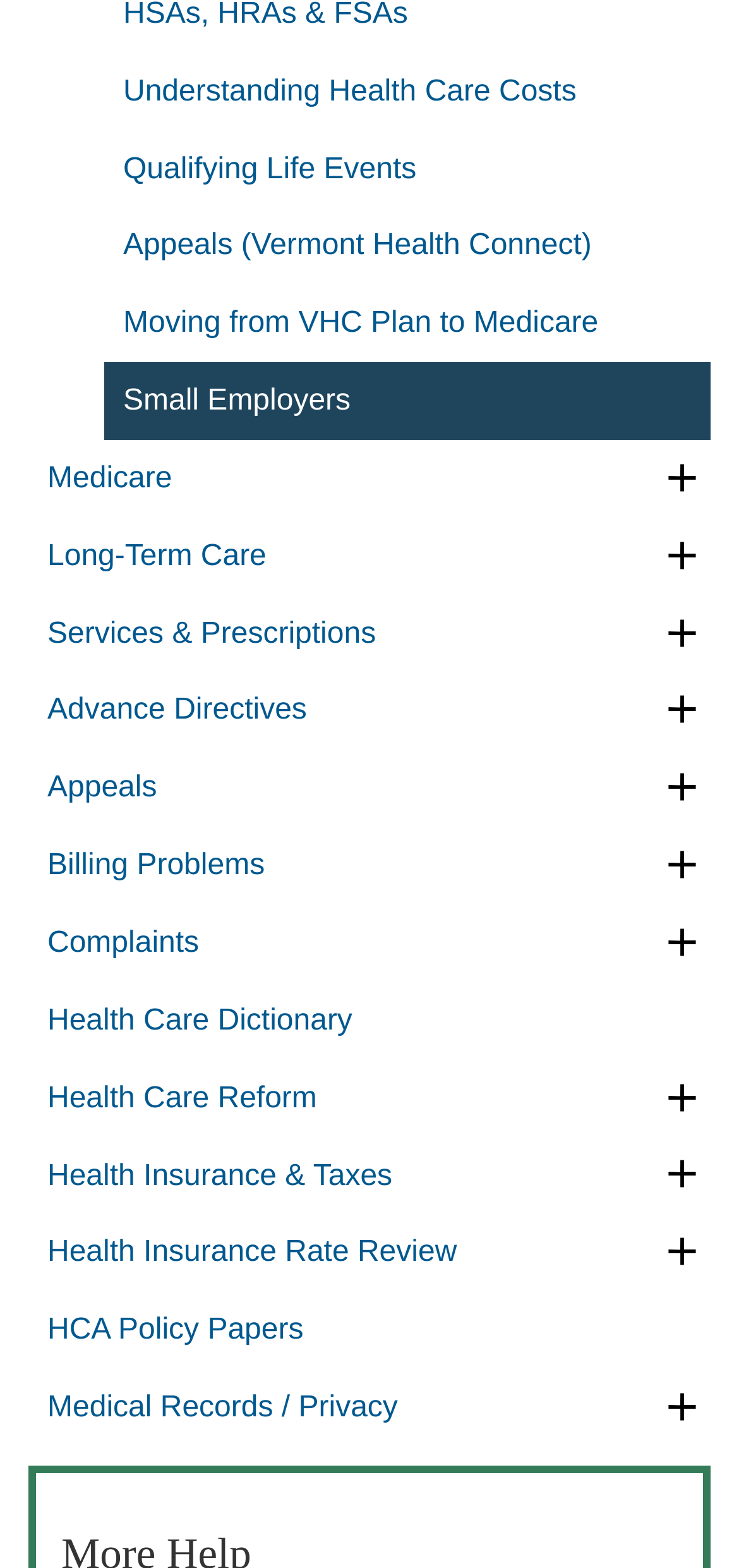Please find the bounding box coordinates of the element's region to be clicked to carry out this instruction: "View Long-Term Care".

[0.038, 0.33, 0.885, 0.379]